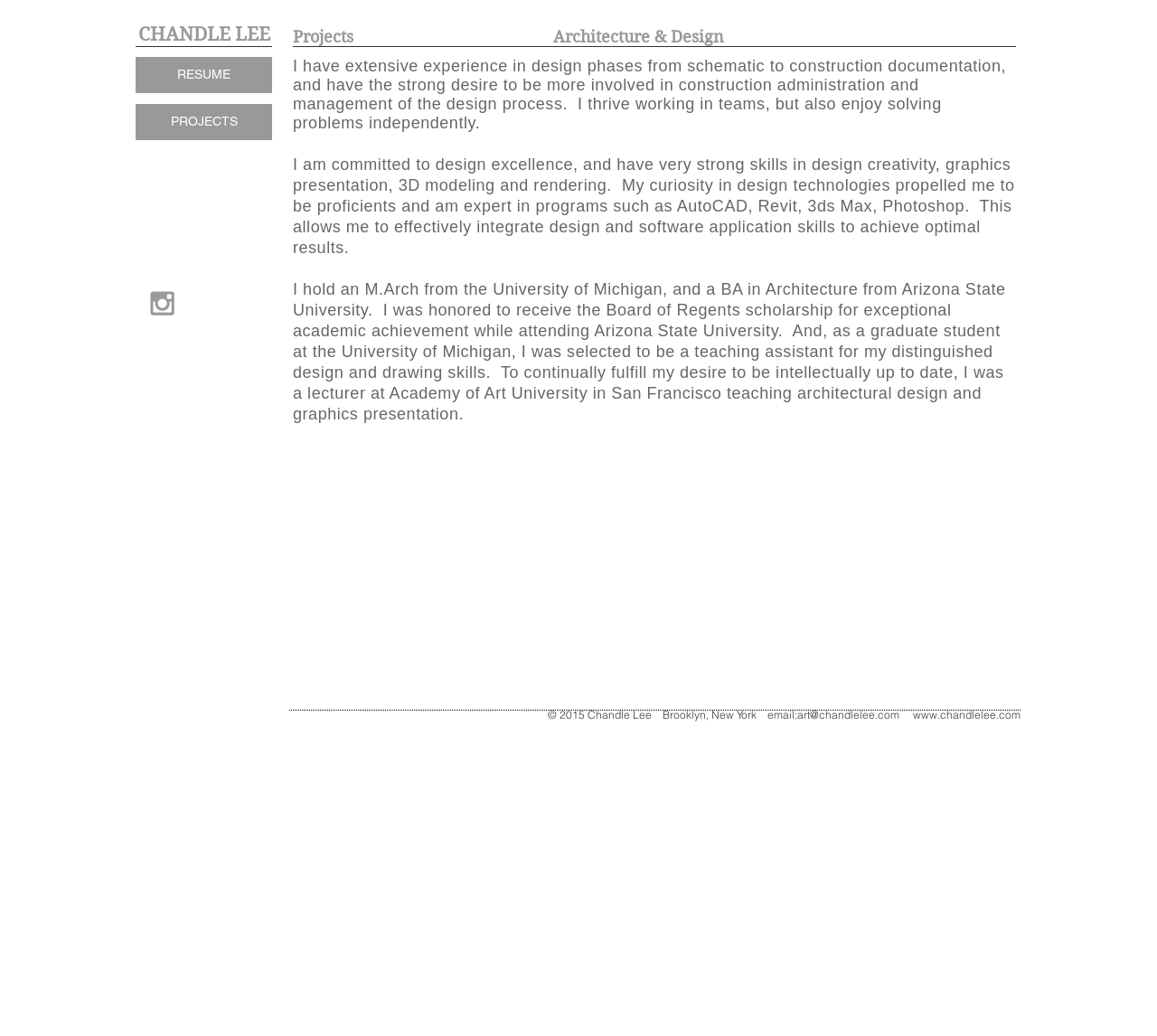Write an extensive caption that covers every aspect of the webpage.

This webpage is about the architecture portfolio of Chandle Lee. At the top left, there is a link to the homepage labeled "CHANDLE LEE". Below it, there are three links: "RESUME", "PROJECTS", and a heading "Projects". 

The main content of the page is divided into four paragraphs. The first paragraph describes Chandle Lee's experience in design phases and their ability to work in teams and solve problems independently. The second paragraph highlights their commitment to design excellence and their skills in design creativity, graphics presentation, 3D modeling, and rendering. The third paragraph mentions their educational background, including an M.Arch from the University of Michigan and a BA in Architecture from Arizona State University, as well as their teaching experience. The fourth paragraph is not present.

On the right side of the page, there is a social bar with a grey Instagram icon. At the bottom of the page, there is a footer section with copyright information, contact details, and a link to Chandle Lee's website.